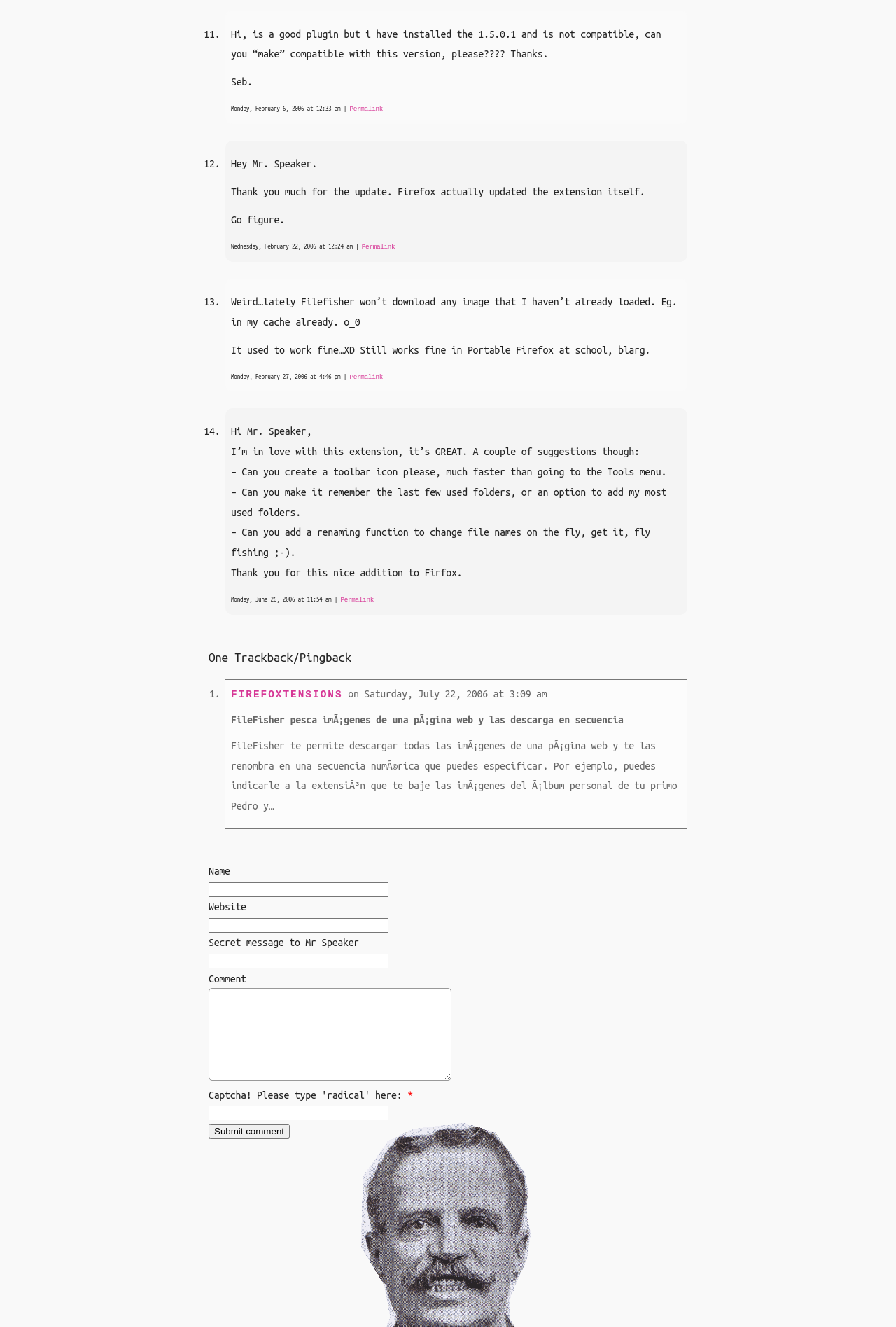Provide the bounding box coordinates of the area you need to click to execute the following instruction: "Enter your name".

[0.233, 0.665, 0.434, 0.676]